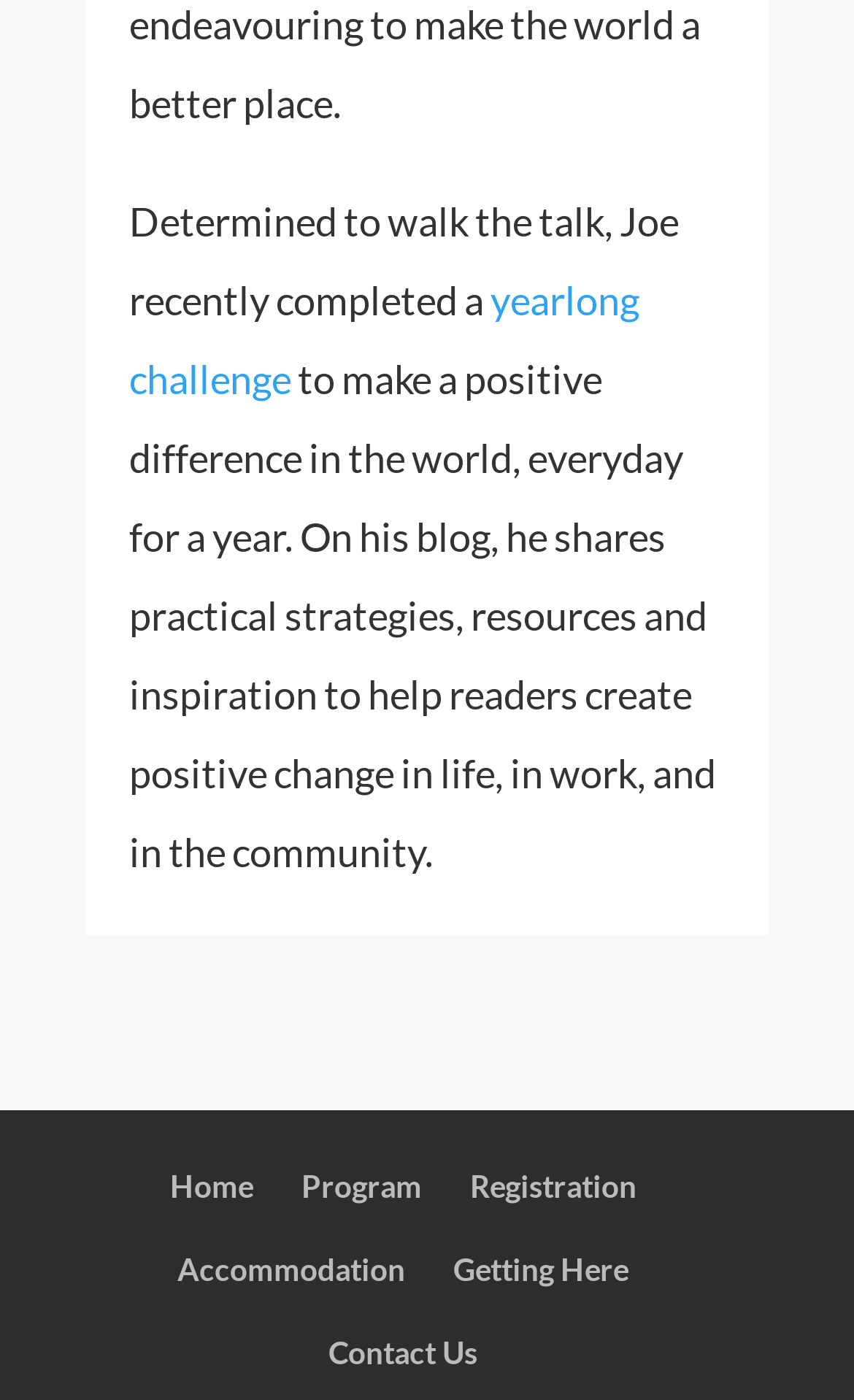Using the element description Getting Here, predict the bounding box coordinates for the UI element. Provide the coordinates in (top-left x, top-left y, bottom-right x, bottom-right y) format with values ranging from 0 to 1.

[0.531, 0.893, 0.736, 0.92]